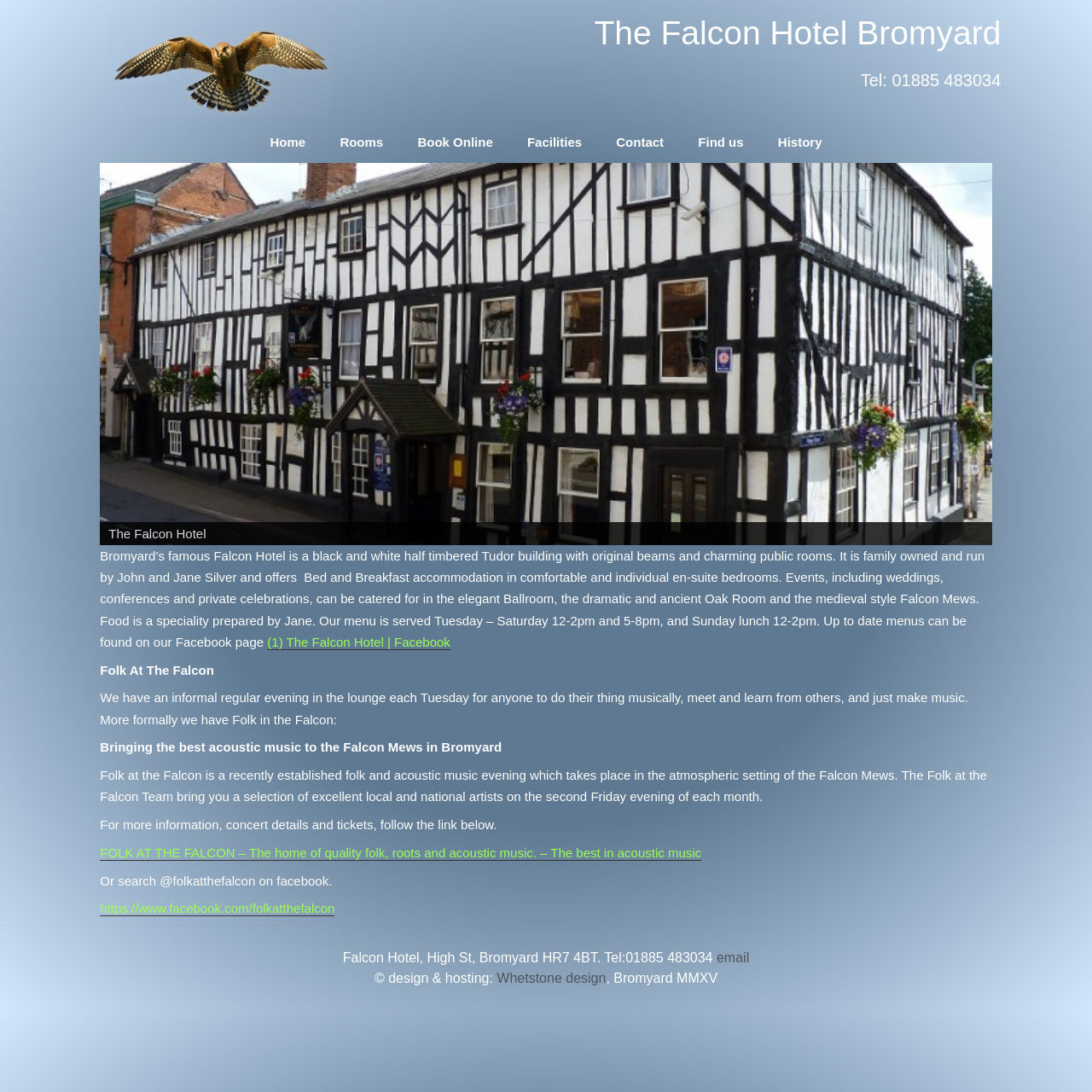Please provide the main heading of the webpage content.

The Falcon Hotel Bromyard